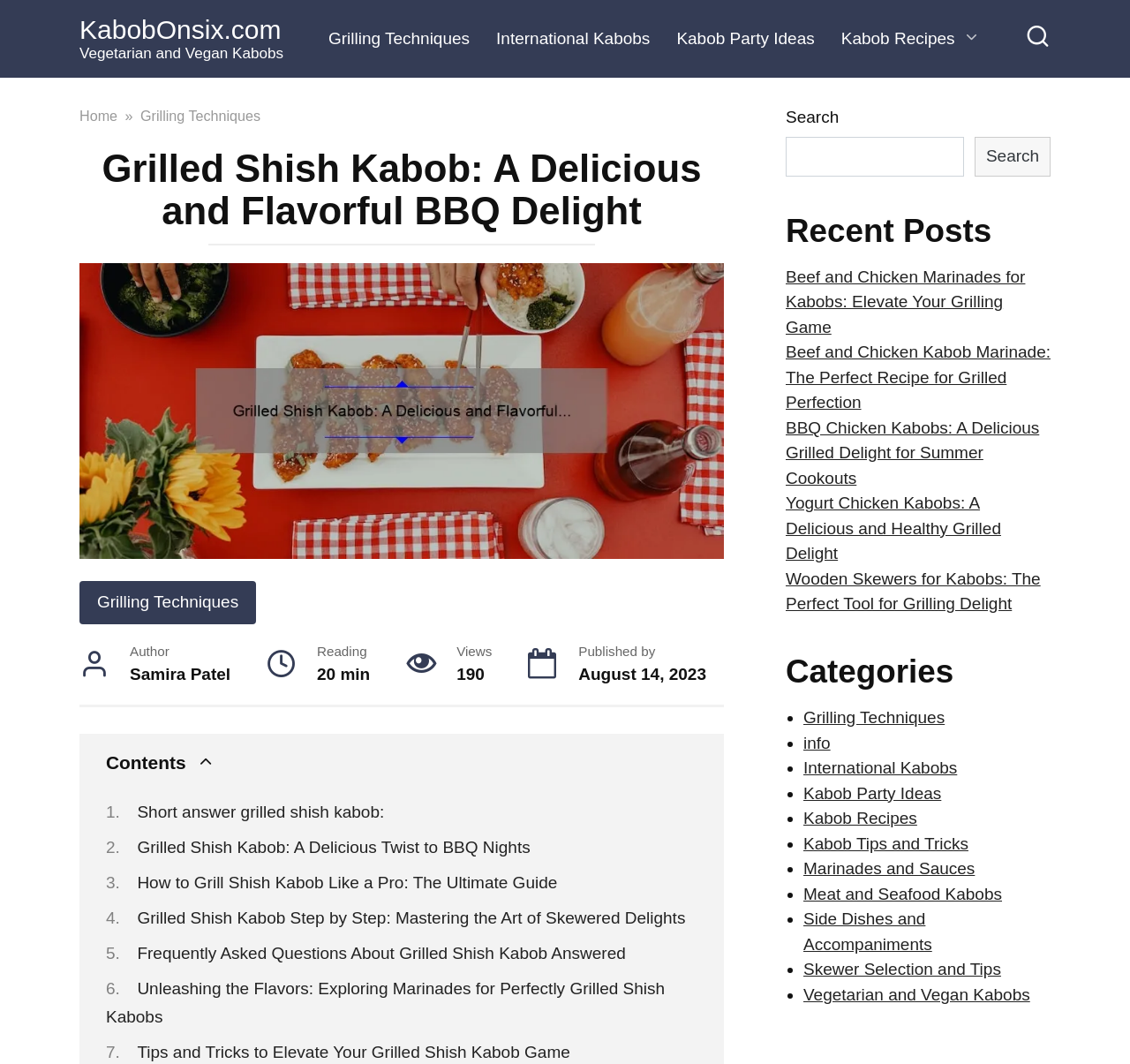Determine the bounding box coordinates for the clickable element to execute this instruction: "View the next document". Provide the coordinates as four float numbers between 0 and 1, i.e., [left, top, right, bottom].

None